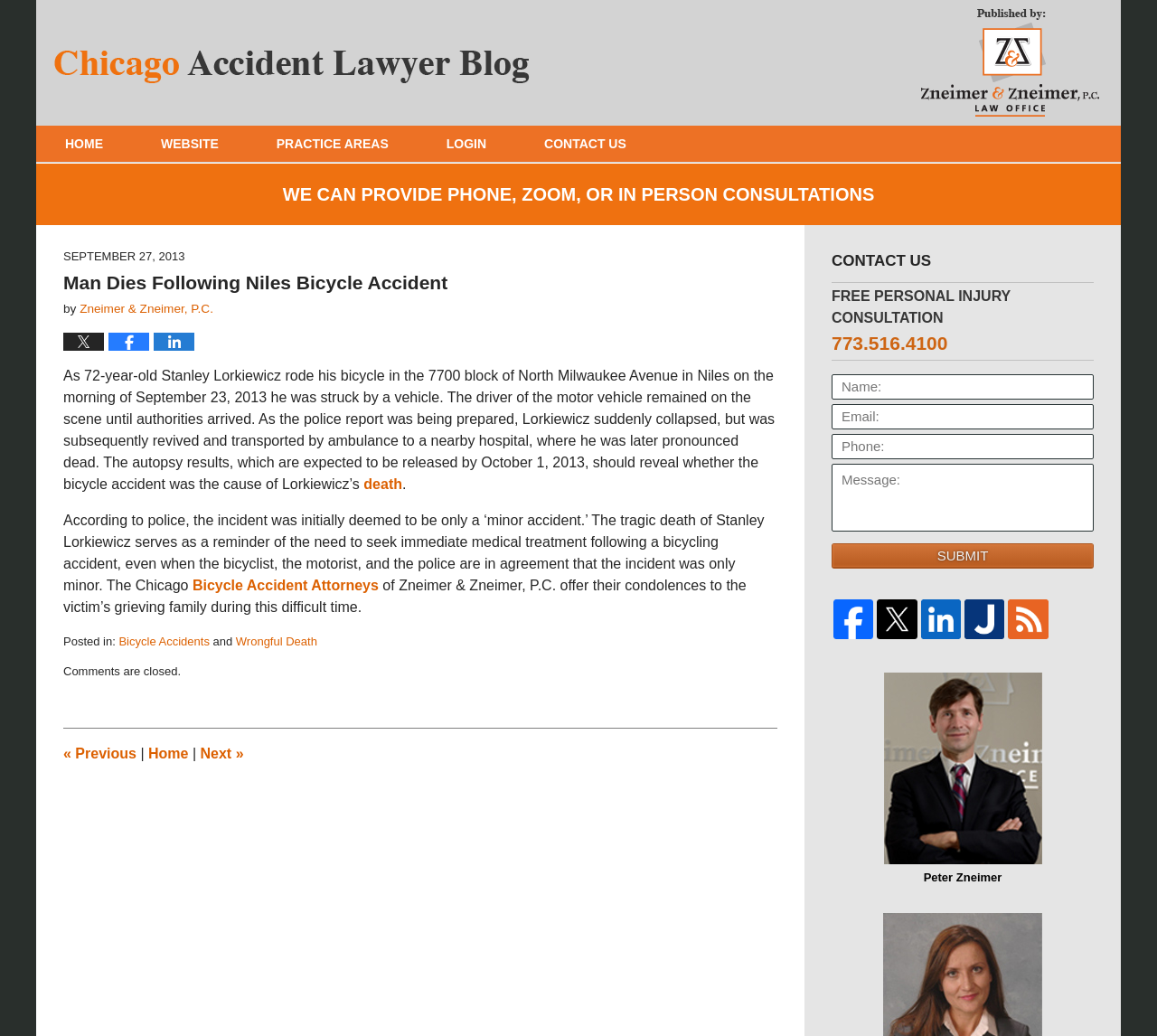Identify and provide the title of the webpage.

Man Dies Following Niles Bicycle Accident